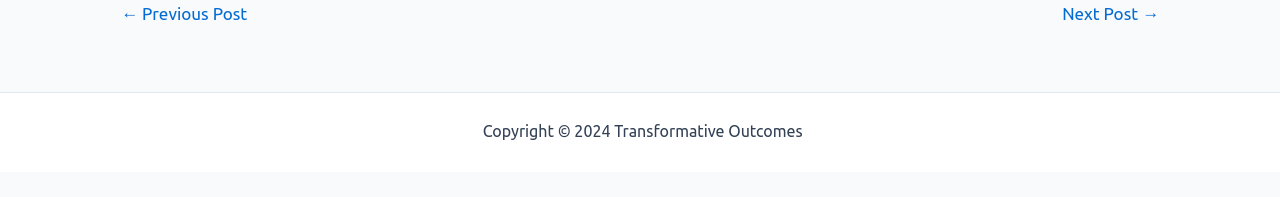Using the provided element description: "Sitemap", identify the bounding box coordinates. The coordinates should be four floats between 0 and 1 in the order [left, top, right, bottom].

[0.63, 0.62, 0.676, 0.712]